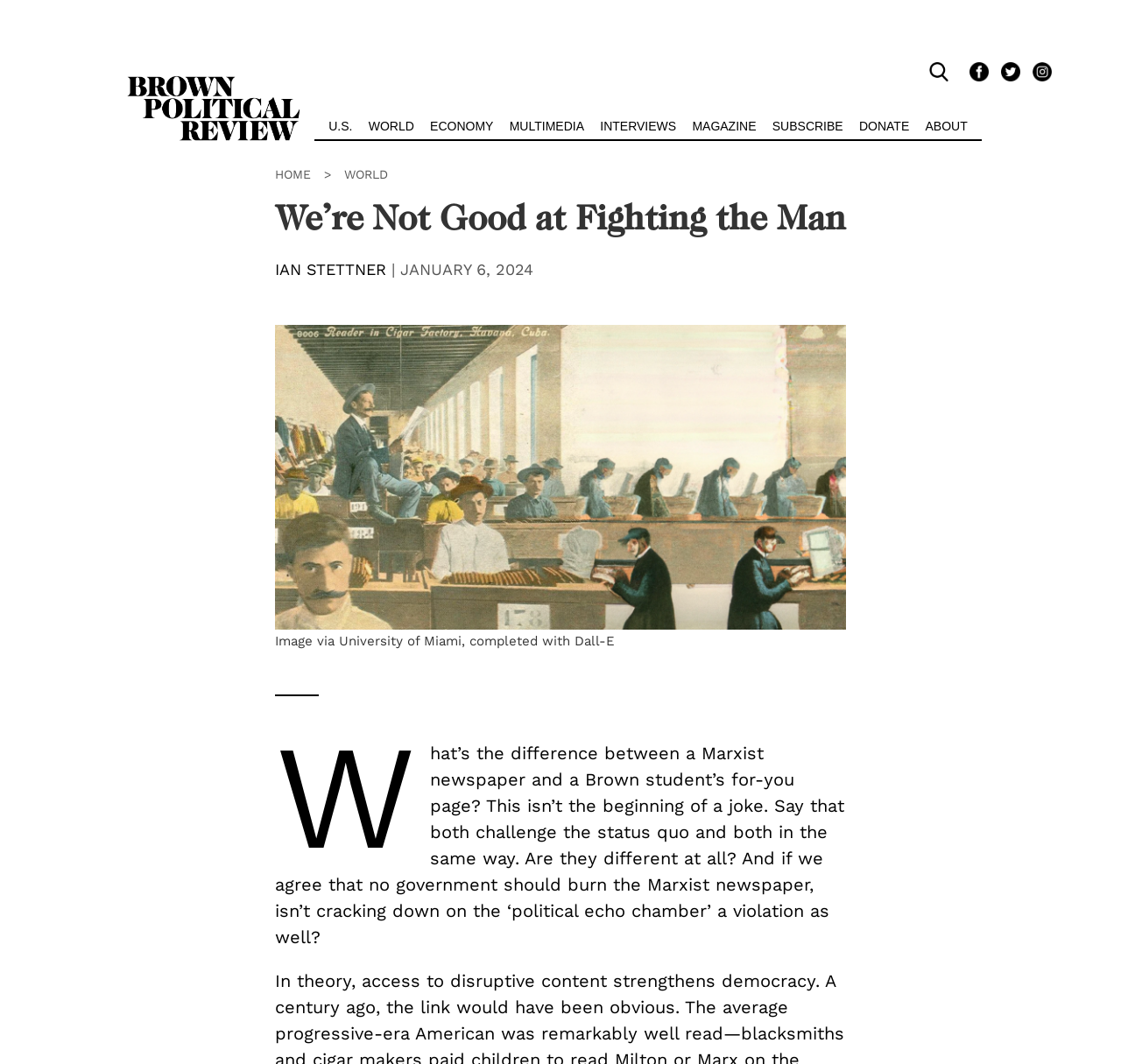What is the first menu item?
Answer the question with a single word or phrase by looking at the picture.

U.S.